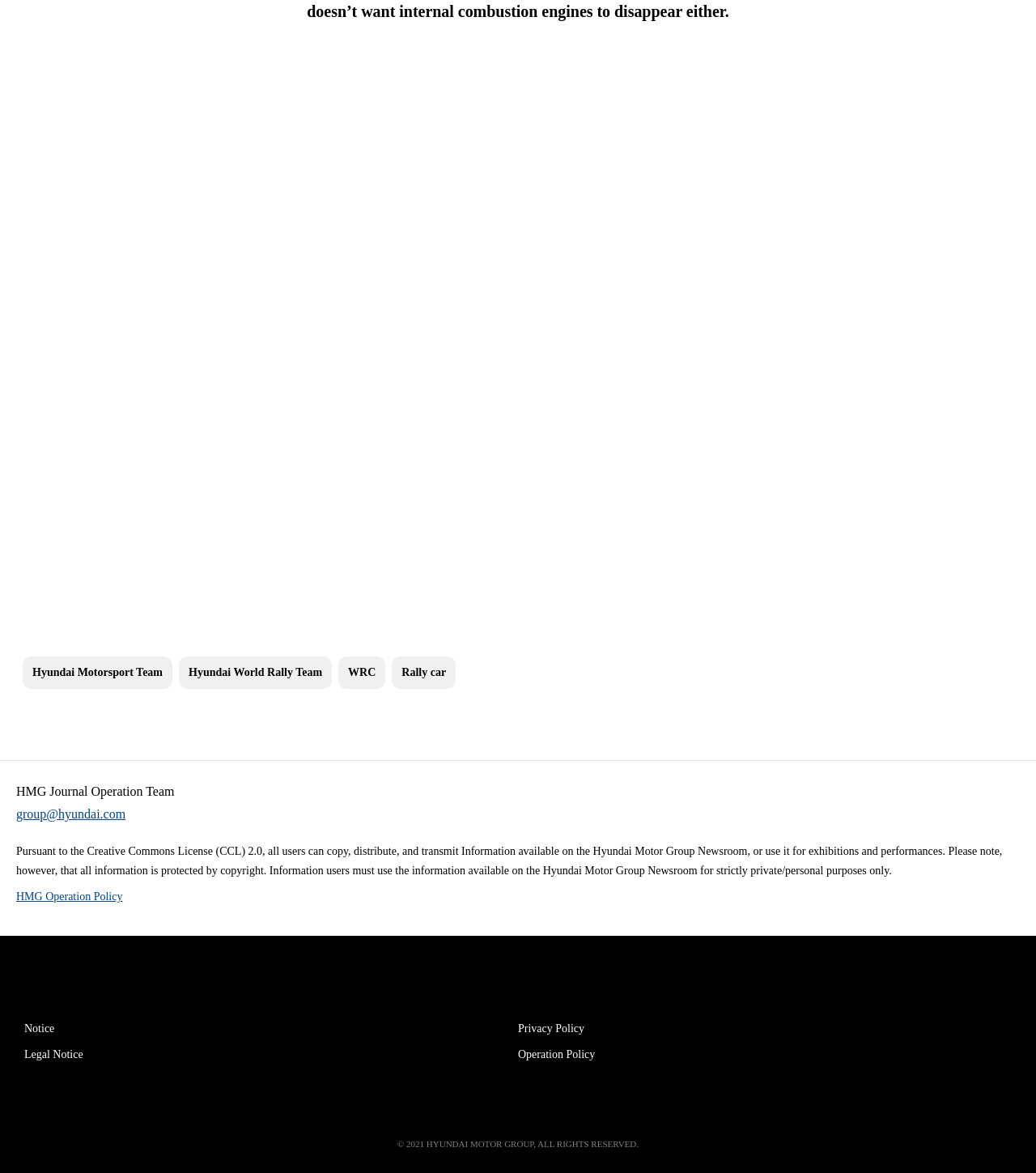Please find the bounding box coordinates of the clickable region needed to complete the following instruction: "View Notice". The bounding box coordinates must consist of four float numbers between 0 and 1, i.e., [left, top, right, bottom].

[0.023, 0.869, 0.5, 0.885]